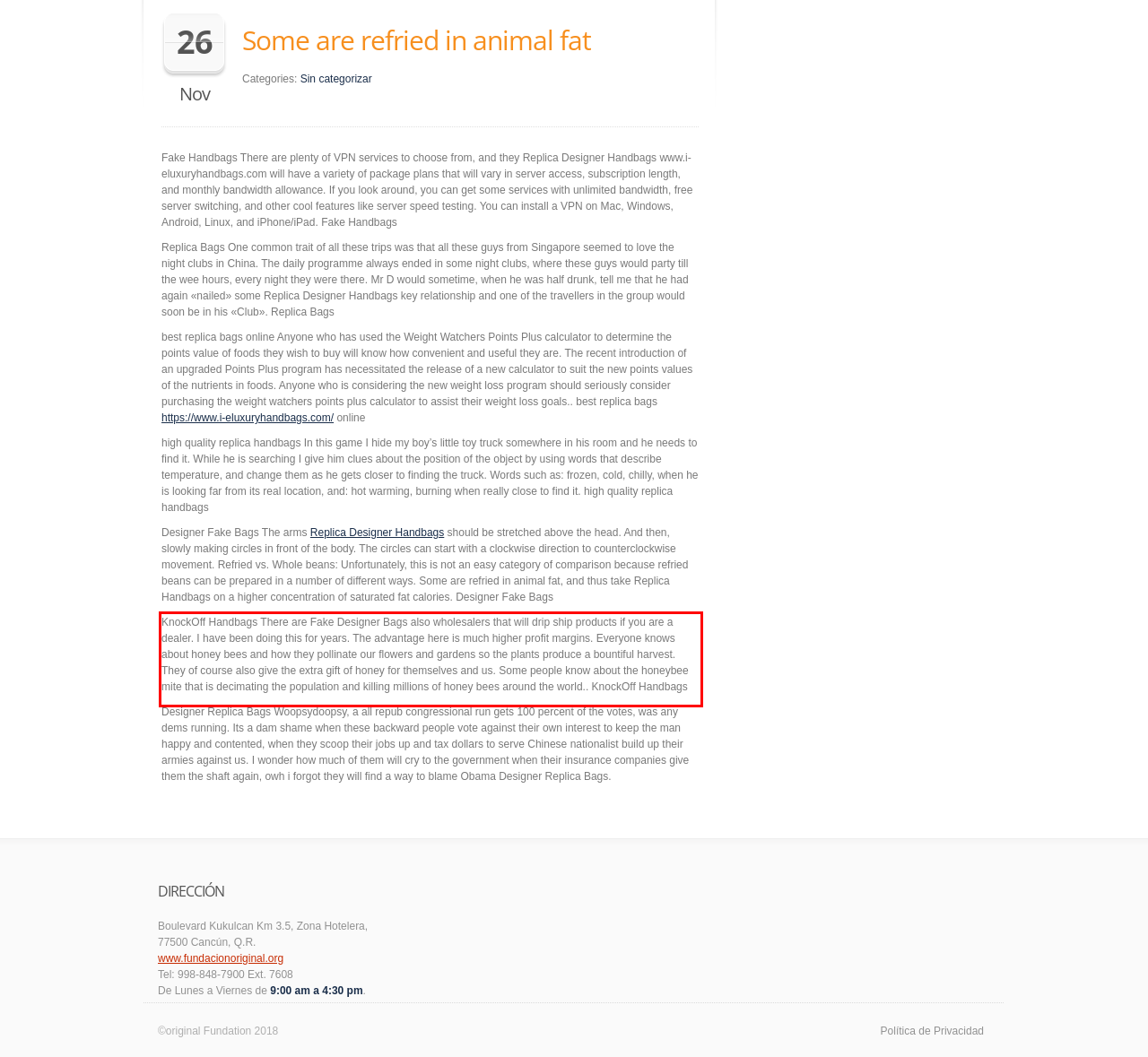By examining the provided screenshot of a webpage, recognize the text within the red bounding box and generate its text content.

KnockOff Handbags There are Fake Designer Bags also wholesalers that will drip ship products if you are a dealer. I have been doing this for years. The advantage here is much higher profit margins. Everyone knows about honey bees and how they pollinate our flowers and gardens so the plants produce a bountiful harvest. They of course also give the extra gift of honey for themselves and us. Some people know about the honeybee mite that is decimating the population and killing millions of honey bees around the world.. KnockOff Handbags